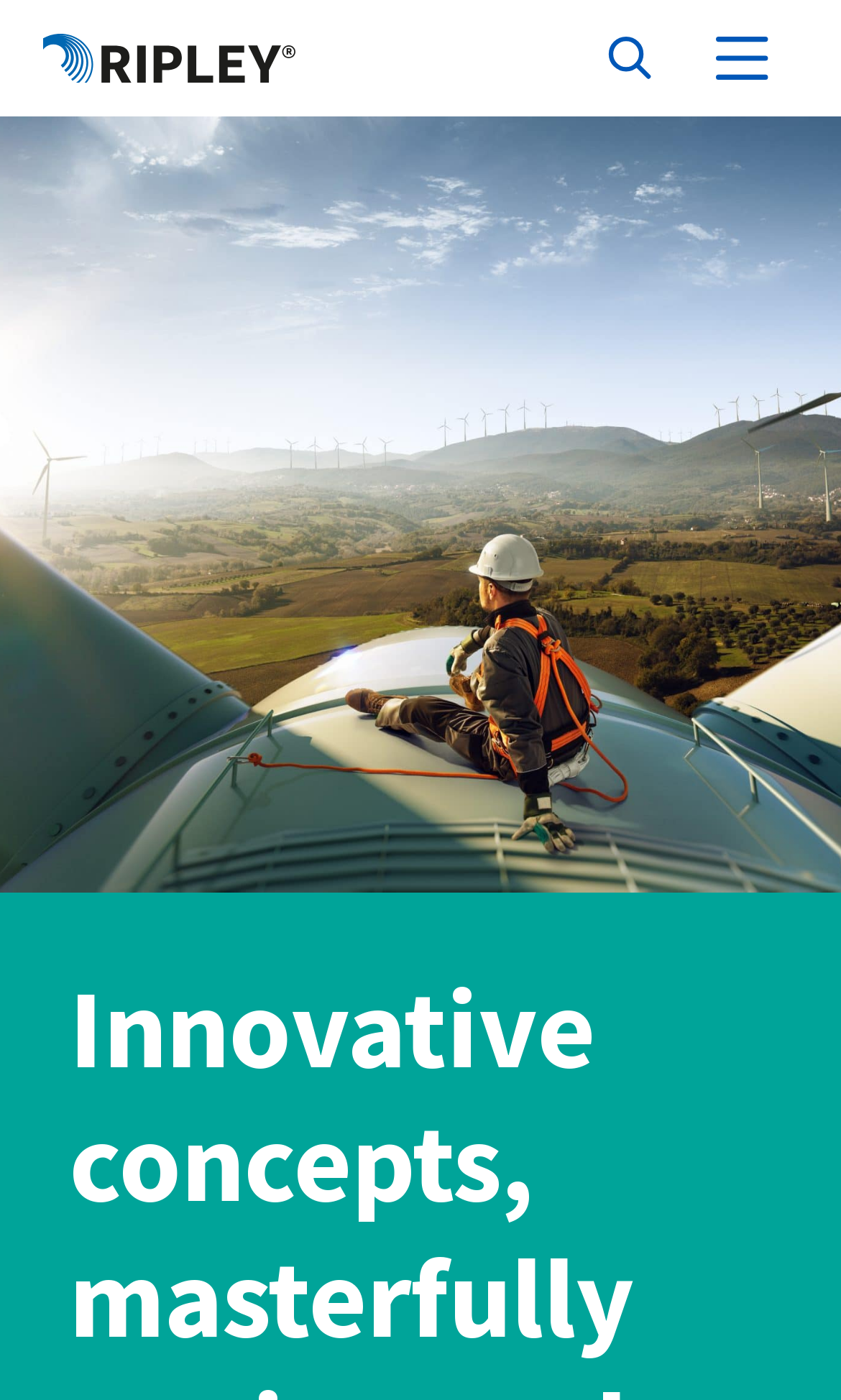Provide a comprehensive caption for the webpage.

The webpage appears to be the homepage of Ripley Labs, a company that designs and develops innovative equipment for the cabling industry. At the top left of the page, there is a figure element, which is likely a logo, that also serves as a link to the home page. 

To the right of the logo, there are two buttons, each containing an image. These buttons are positioned at the top of the page, spanning about a quarter of the page's width each. 

Below the top section, there is a large figure element that occupies the entire width of the page, taking up about half of the page's height. This figure element likely contains a prominent image or graphic that showcases the company's products or services.